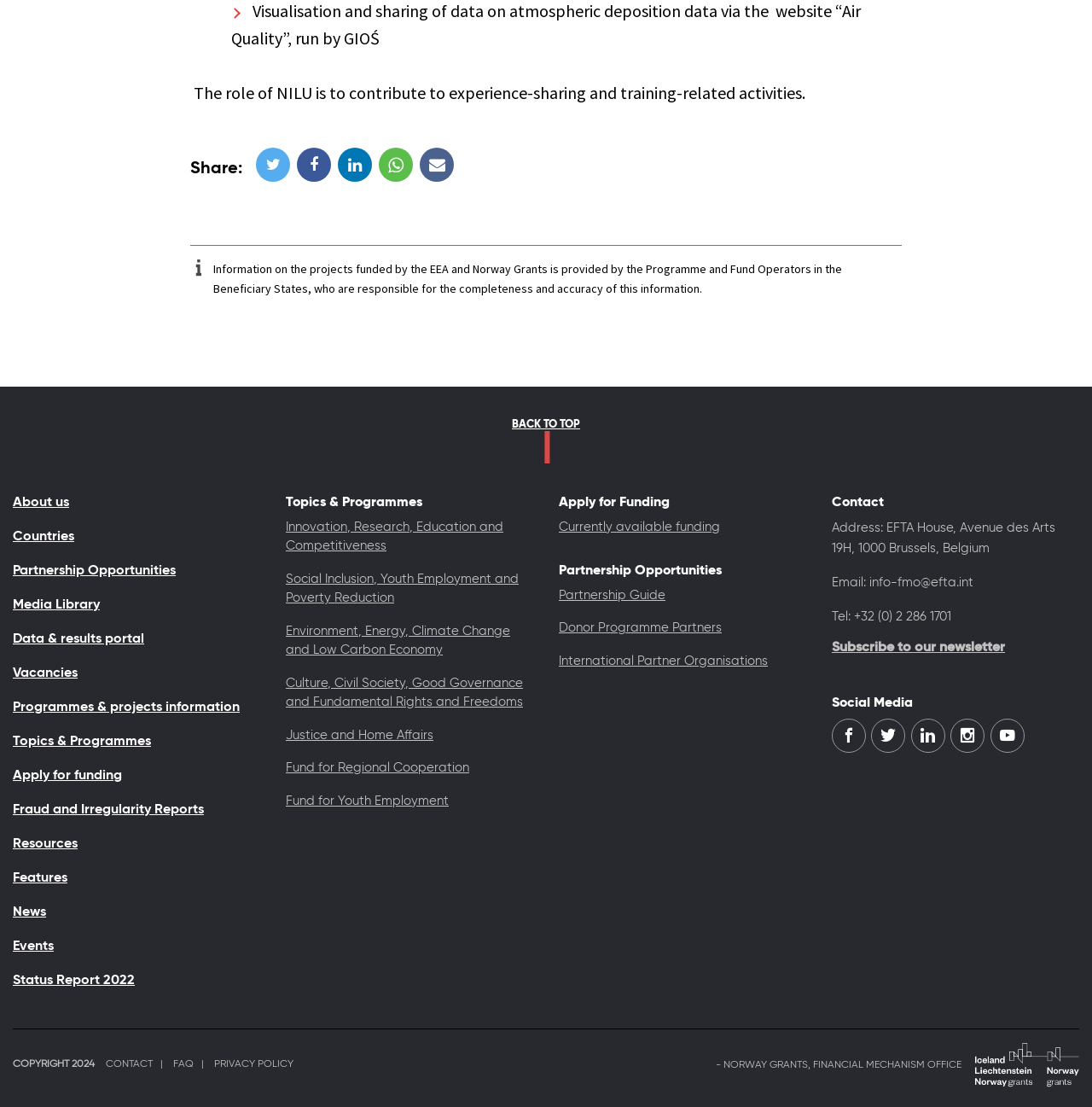What is the role of NILU?
Look at the image and answer the question with a single word or phrase.

Contribute to experience-sharing and training-related activities